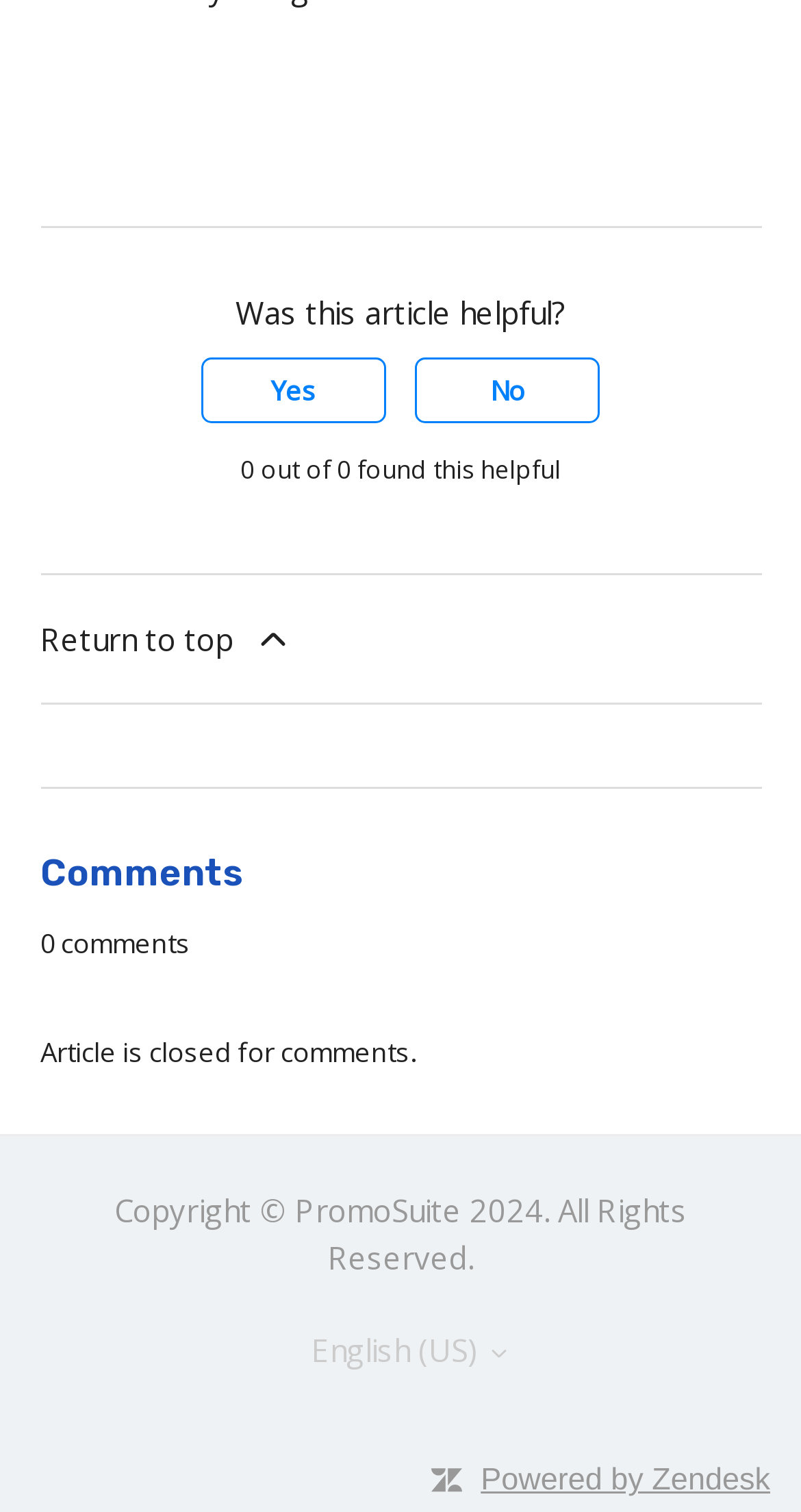What is the purpose of the buttons in the footer?
Please provide a detailed and thorough answer to the question.

The buttons 'This article was helpful' and 'This article was not helpful' in the footer section are used to rate the helpfulness of the article. This is evident from the text 'Was this article helpful?' above the buttons and the static text '0 out of 0 found this helpful' below them.